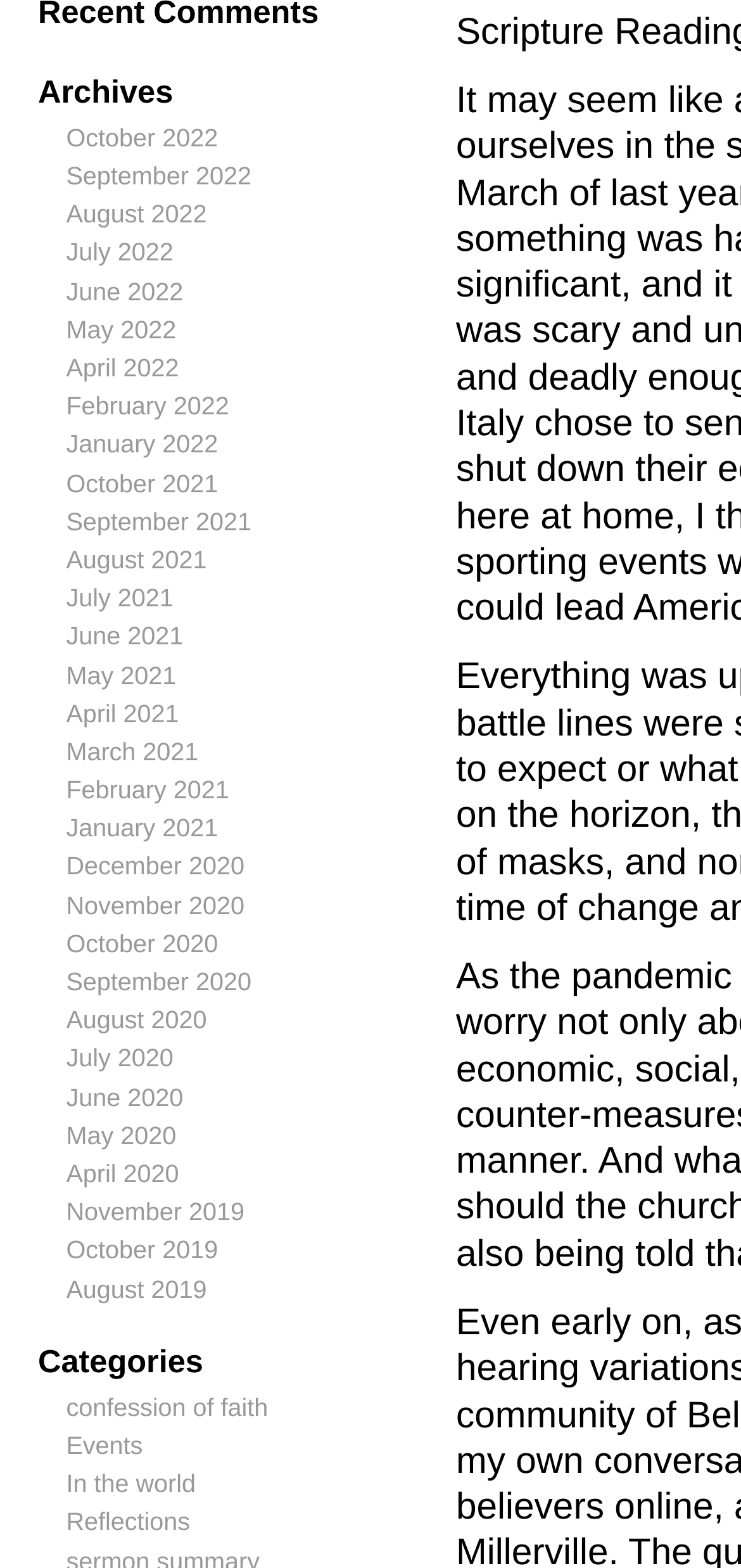Using the details from the image, please elaborate on the following question: How many categories are listed?

I looked at the section of the webpage labeled 'Categories' and counted the number of links listed underneath. There are 4 categories listed: 'confession of faith', 'Events', 'In the world', and 'Reflections'.